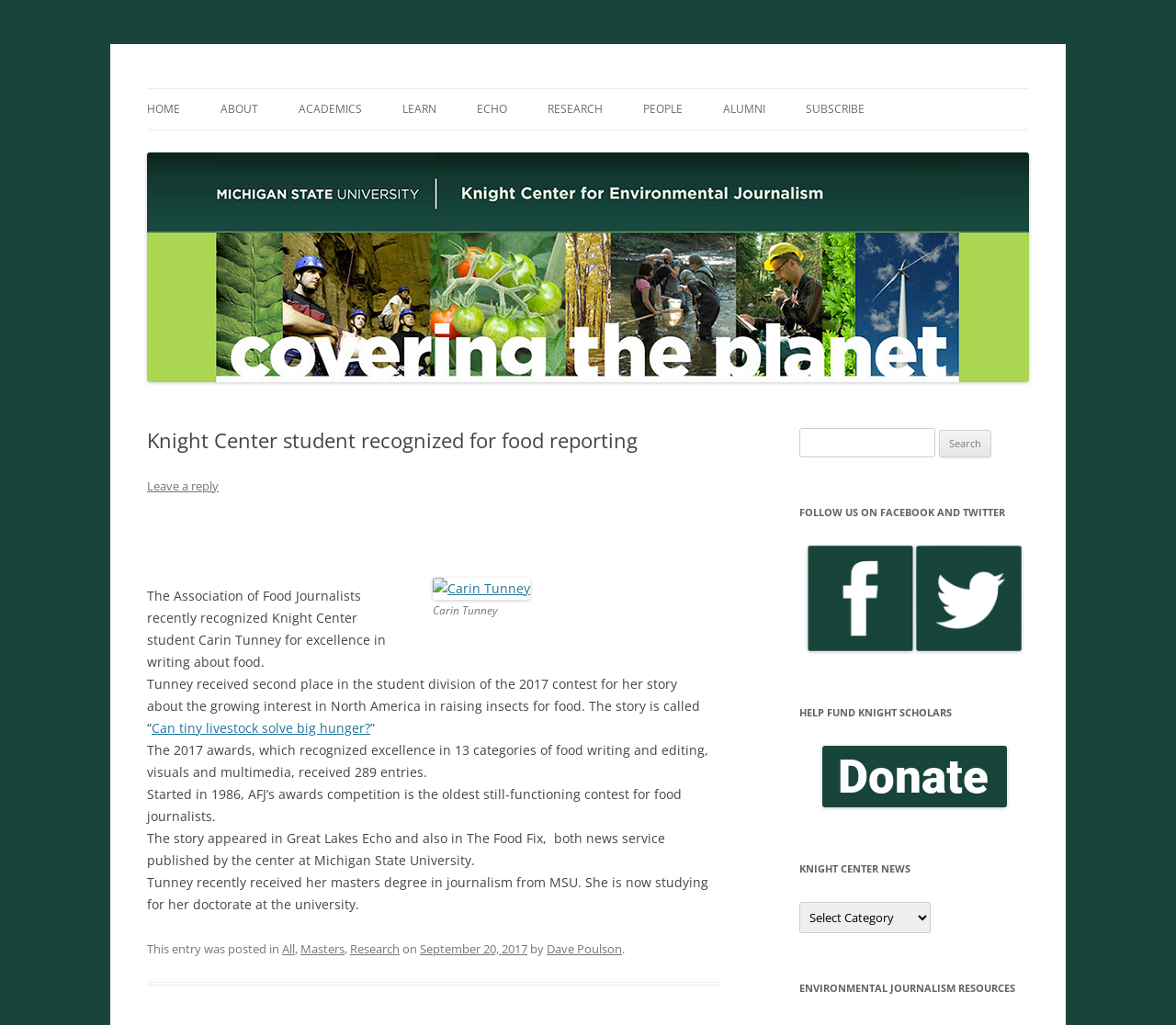What is the main title displayed on this webpage?

Knight Center for Environmental Journalism